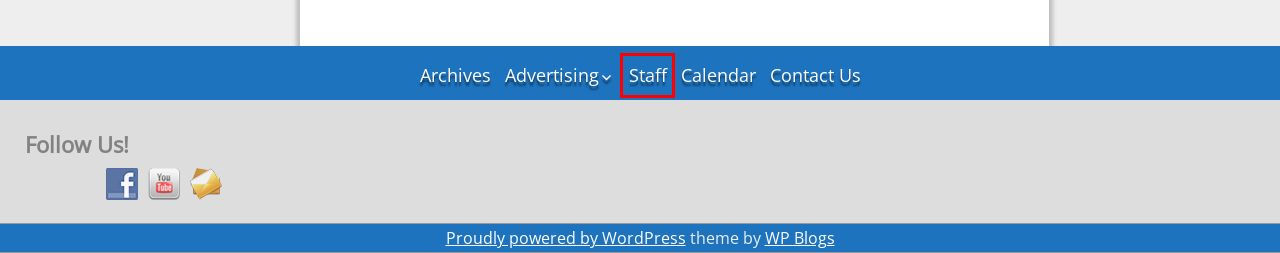Given a screenshot of a webpage with a red bounding box, please pick the webpage description that best fits the new webpage after clicking the element inside the bounding box. Here are the candidates:
A. Web Advertising – Ventura Breeze
B. Archives – Ventura Breeze
C. Blog Tool, Publishing Platform, and CMS – WordPress.org
D. Advertising – Ventura Breeze
E. Calendar – Ventura Breeze
F. Staff – Ventura Breeze
G. Contact Us – Ventura Breeze
H. Vol. 16, No. 13 – Mar 22 – Apr 4, 2023 – The Pet Page – Ventura Breeze

F